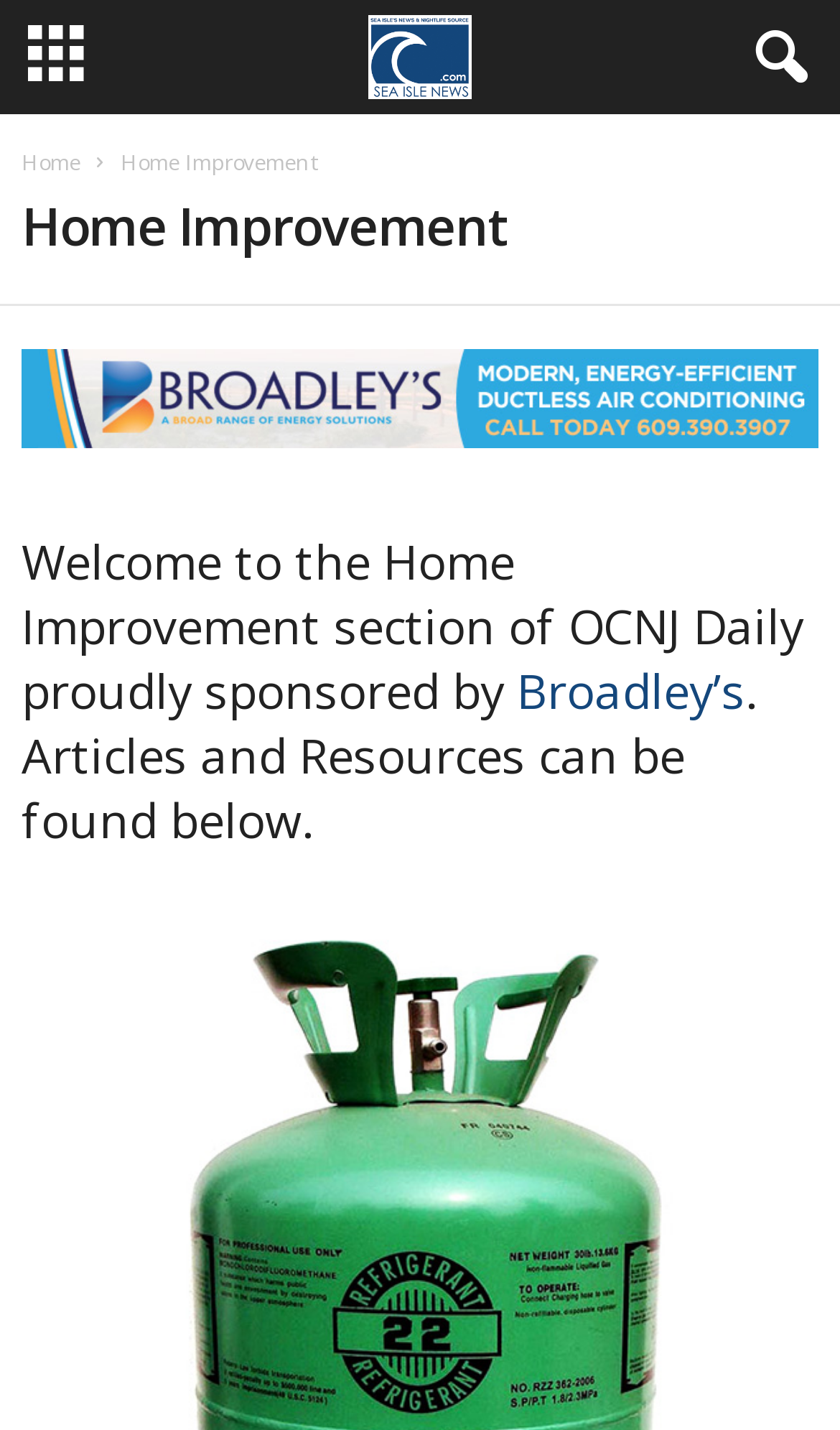Is there a link to the sponsor?
Examine the screenshot and reply with a single word or phrase.

Yes